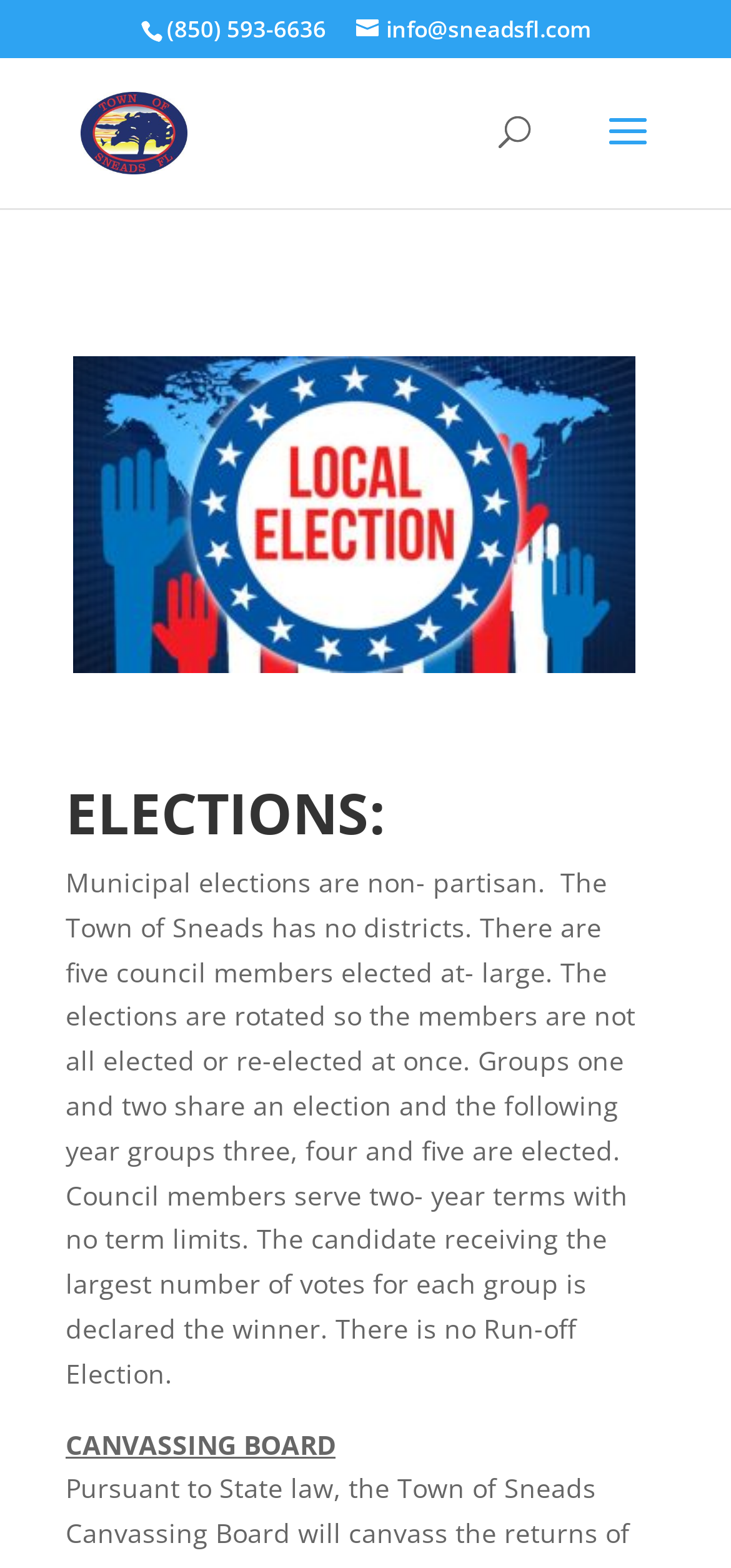Give a one-word or one-phrase response to the question:
How many council members are elected at-large?

five